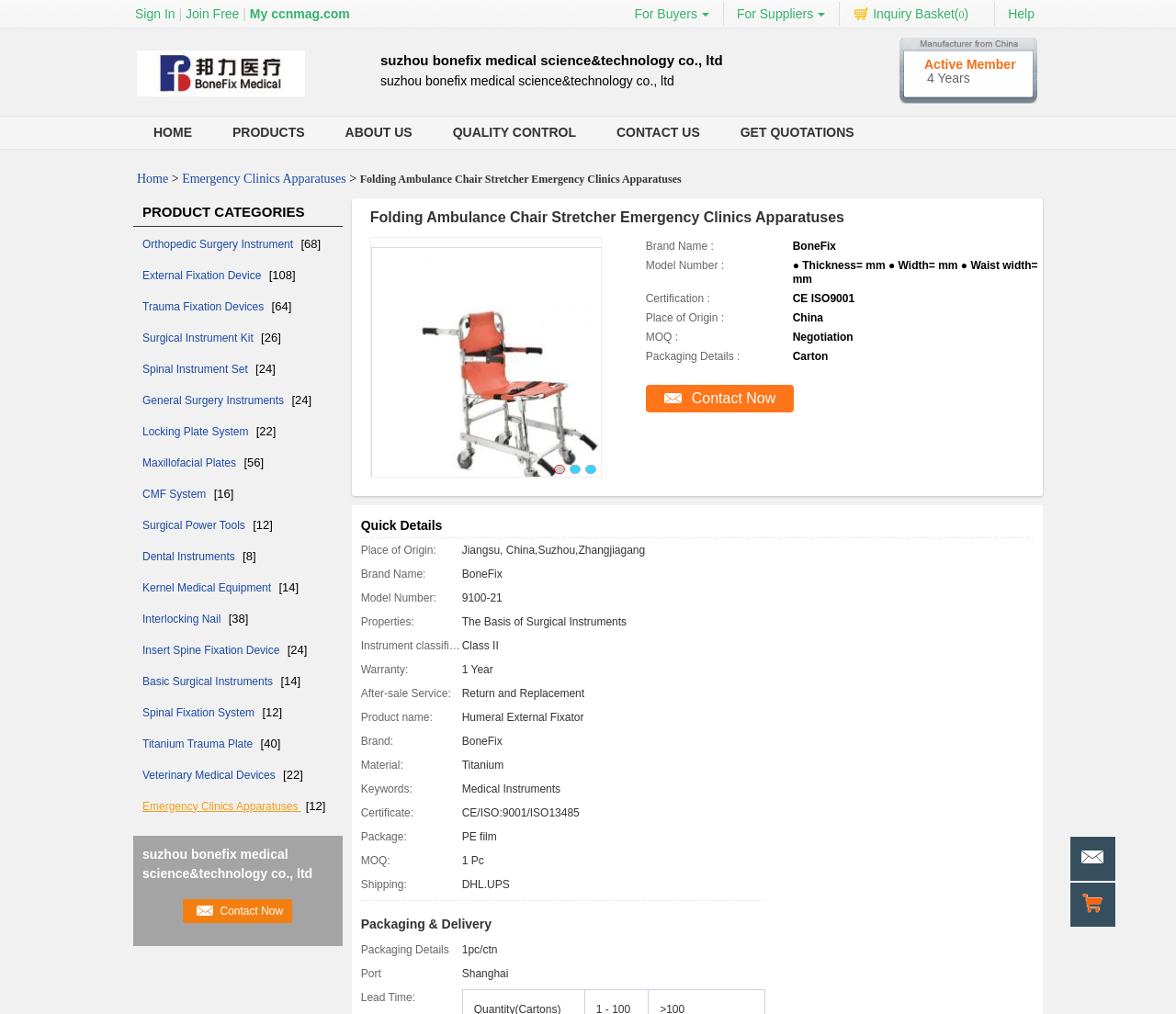Please give a short response to the question using one word or a phrase:
What is the company name of the logo?

suzhou bonefix medical science&technology co., ltd